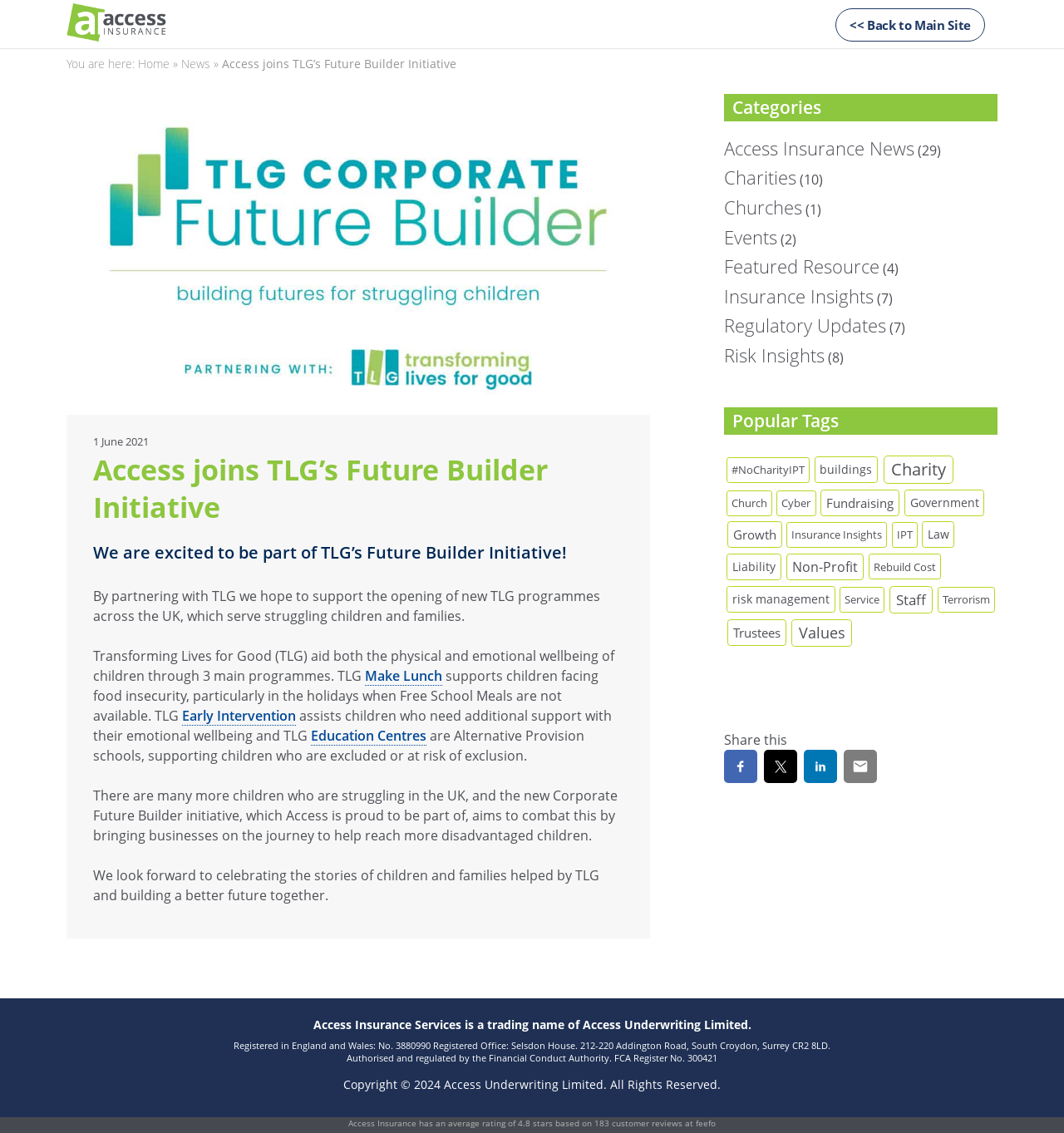What is the name of the initiative Access is part of?
Look at the screenshot and give a one-word or phrase answer.

Future Builder Initiative